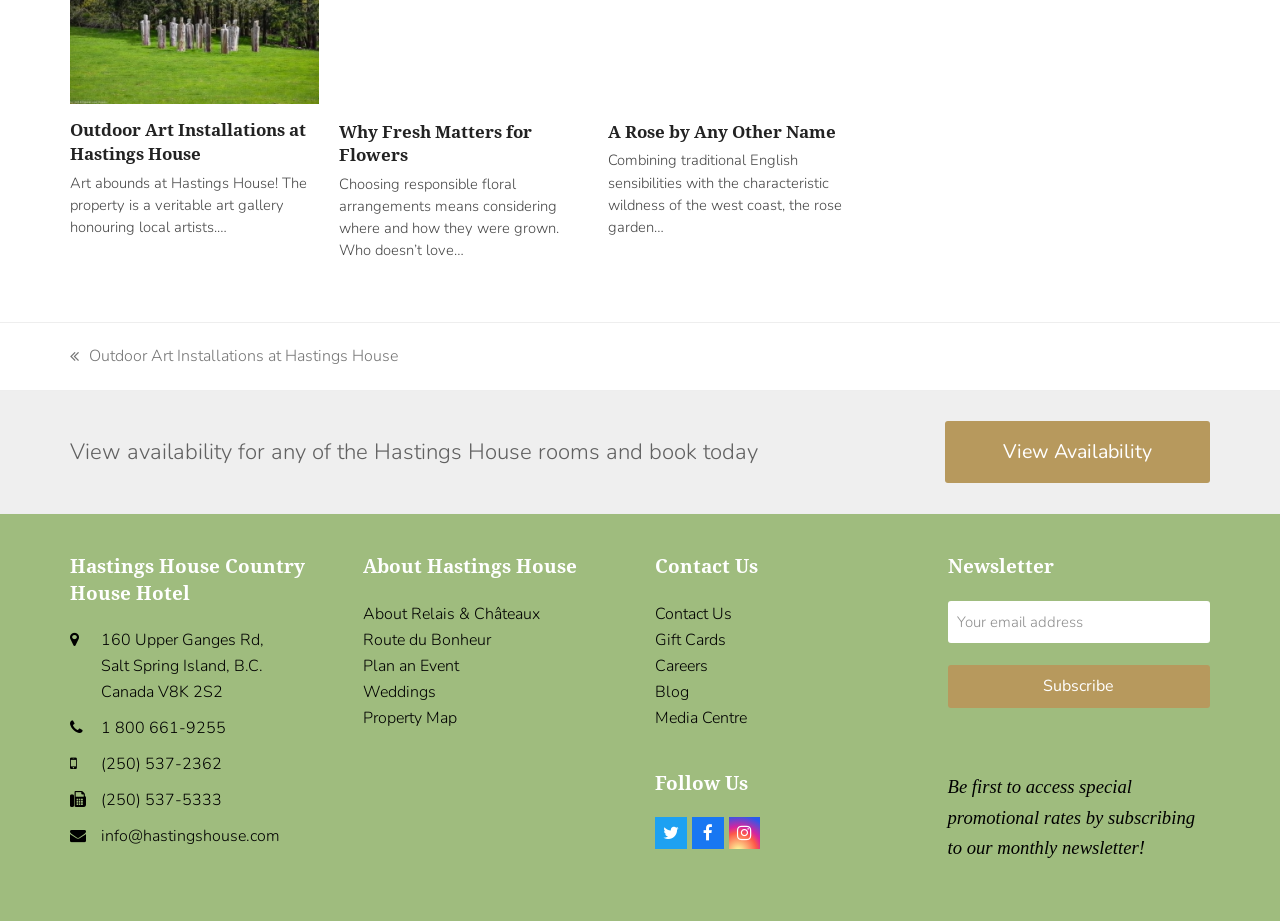Can you specify the bounding box coordinates of the area that needs to be clicked to fulfill the following instruction: "Learn about outdoor art installations at Hastings House"?

[0.055, 0.131, 0.239, 0.178]